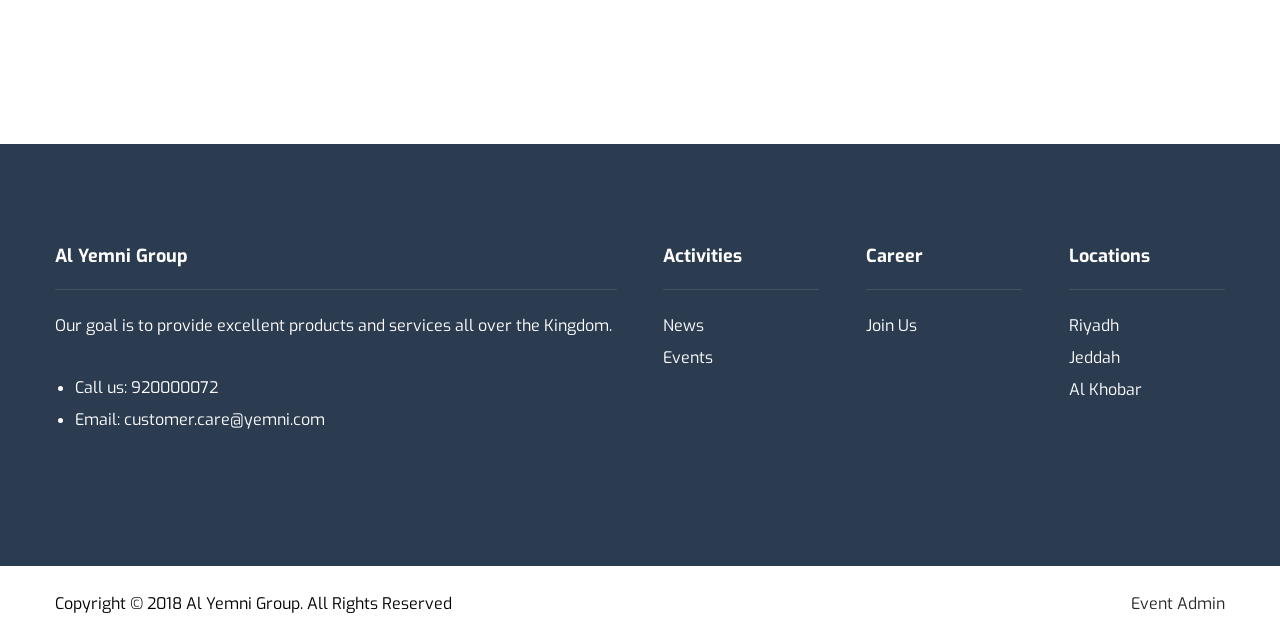For the given element description News, determine the bounding box coordinates of the UI element. The coordinates should follow the format (top-left x, top-left y, bottom-right x, bottom-right y) and be within the range of 0 to 1.

[0.518, 0.493, 0.55, 0.525]